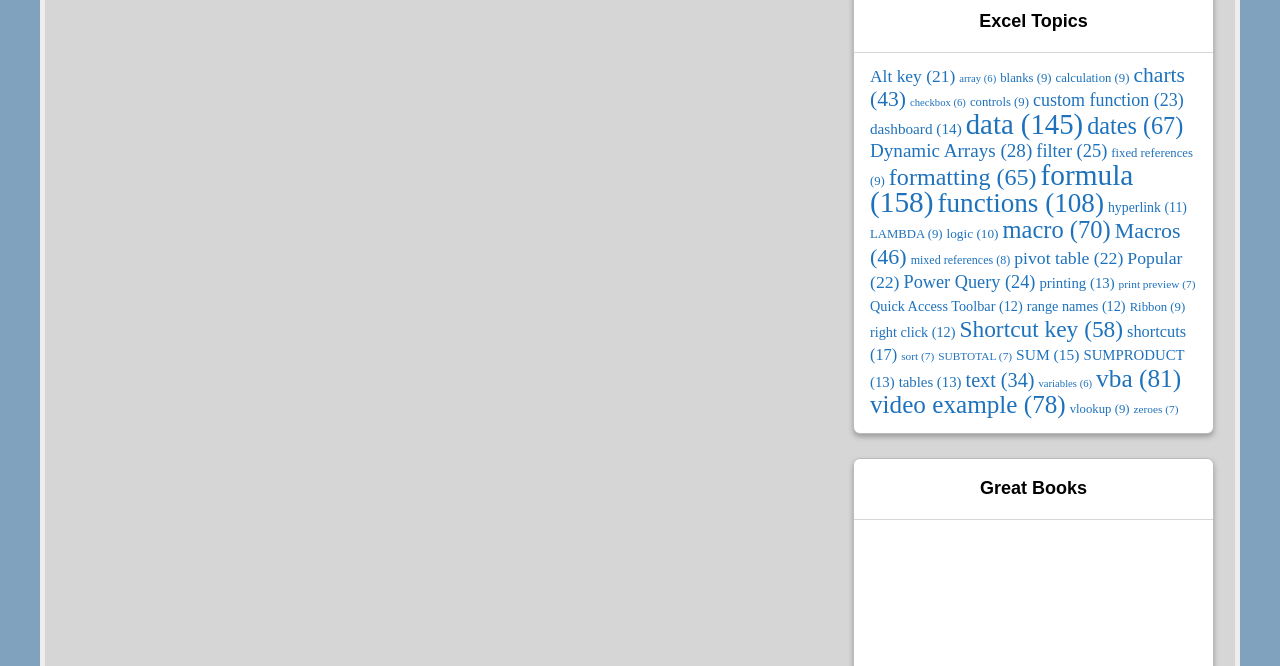Find the bounding box coordinates of the clickable area that will achieve the following instruction: "Explore 'formula' functions".

[0.68, 0.238, 0.885, 0.328]